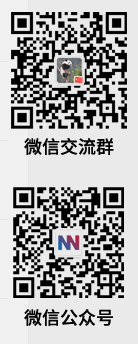What is the function of the lower QR code?
Look at the image and construct a detailed response to the question.

The lower QR code corresponds to a public WeChat account, which implies that it is intended to provide users with a convenient way to access information and services related to that account.